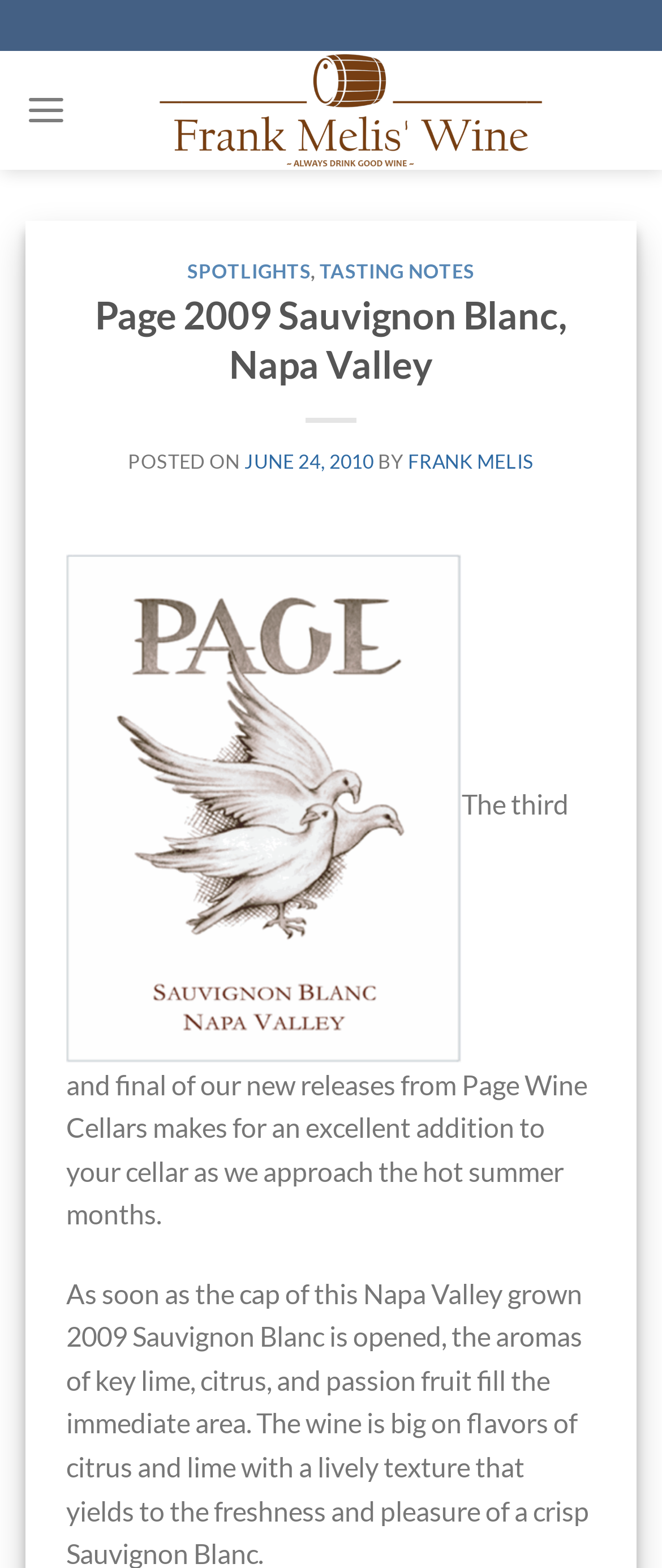What is the region of the wine?
Provide a detailed and well-explained answer to the question.

The region of the wine can be found in the heading 'Page 2009 Sauvignon Blanc, Napa Valley' which is located in the main content area of the webpage.